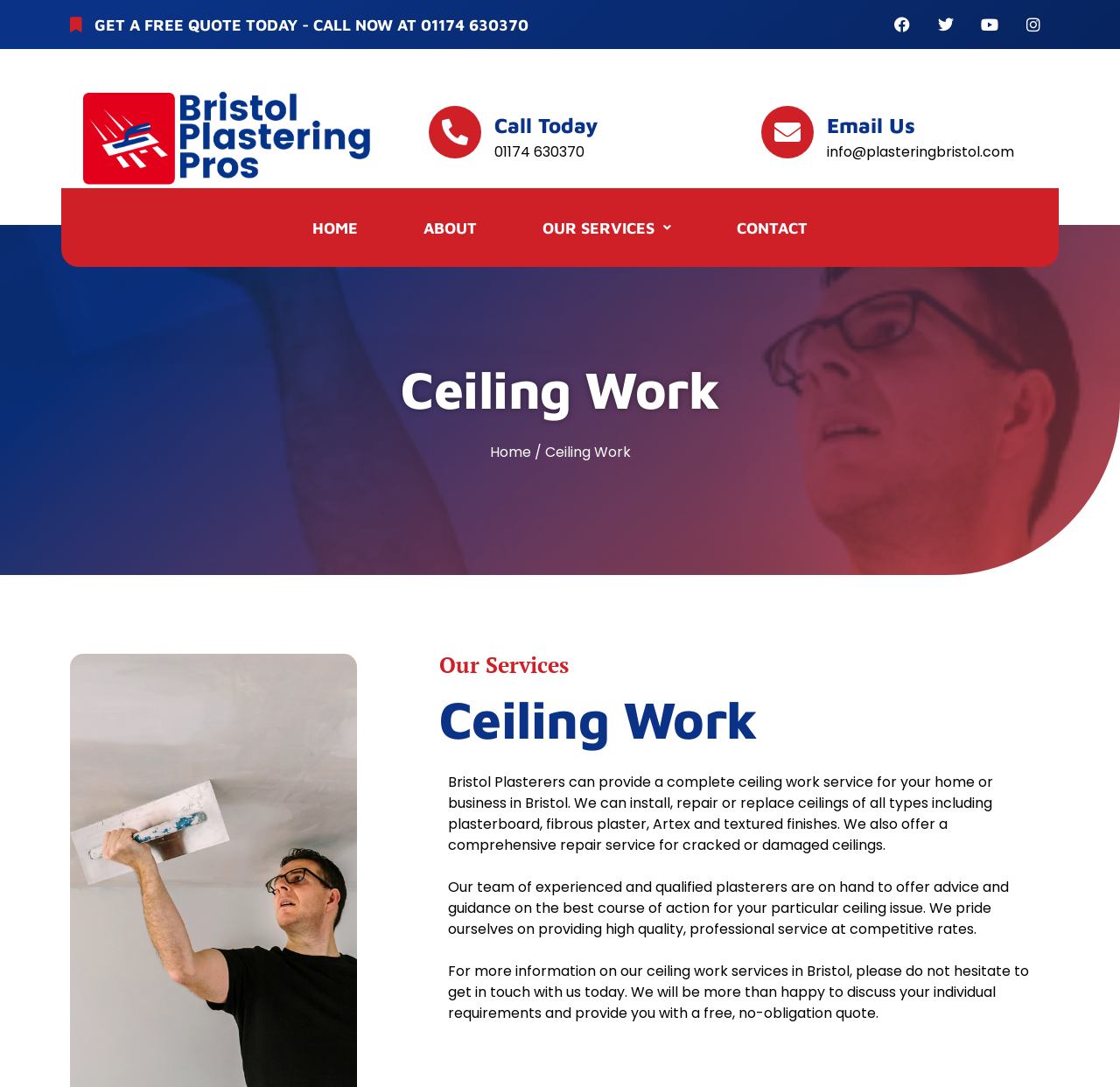Please identify the bounding box coordinates of the clickable region that I should interact with to perform the following instruction: "Email us". The coordinates should be expressed as four float numbers between 0 and 1, i.e., [left, top, right, bottom].

[0.738, 0.104, 0.914, 0.127]